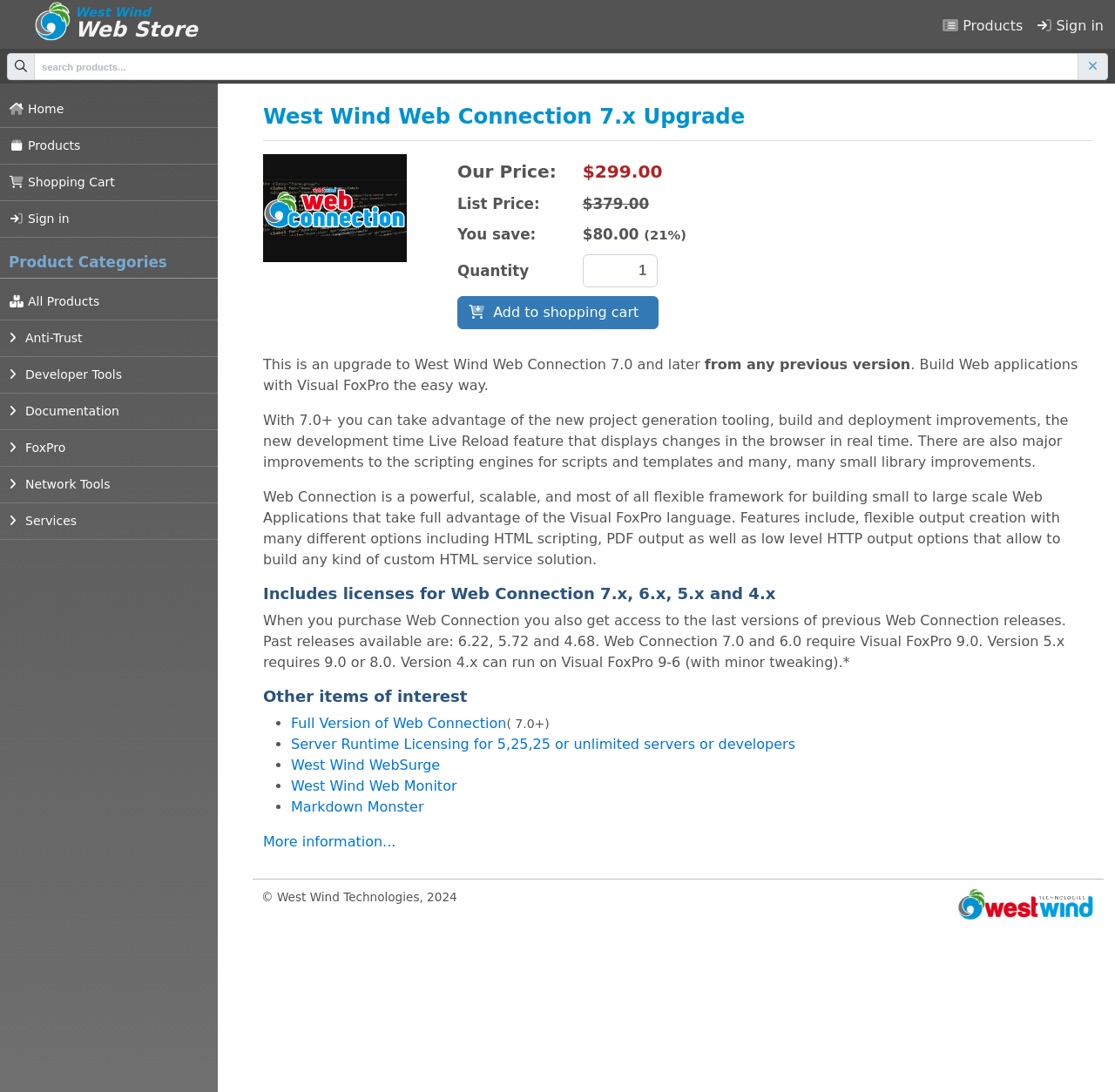Please determine the bounding box coordinates of the element's region to click in order to carry out the following instruction: "View all products". The coordinates should be four float numbers between 0 and 1, i.e., [left, top, right, bottom].

[0.0, 0.26, 0.195, 0.293]